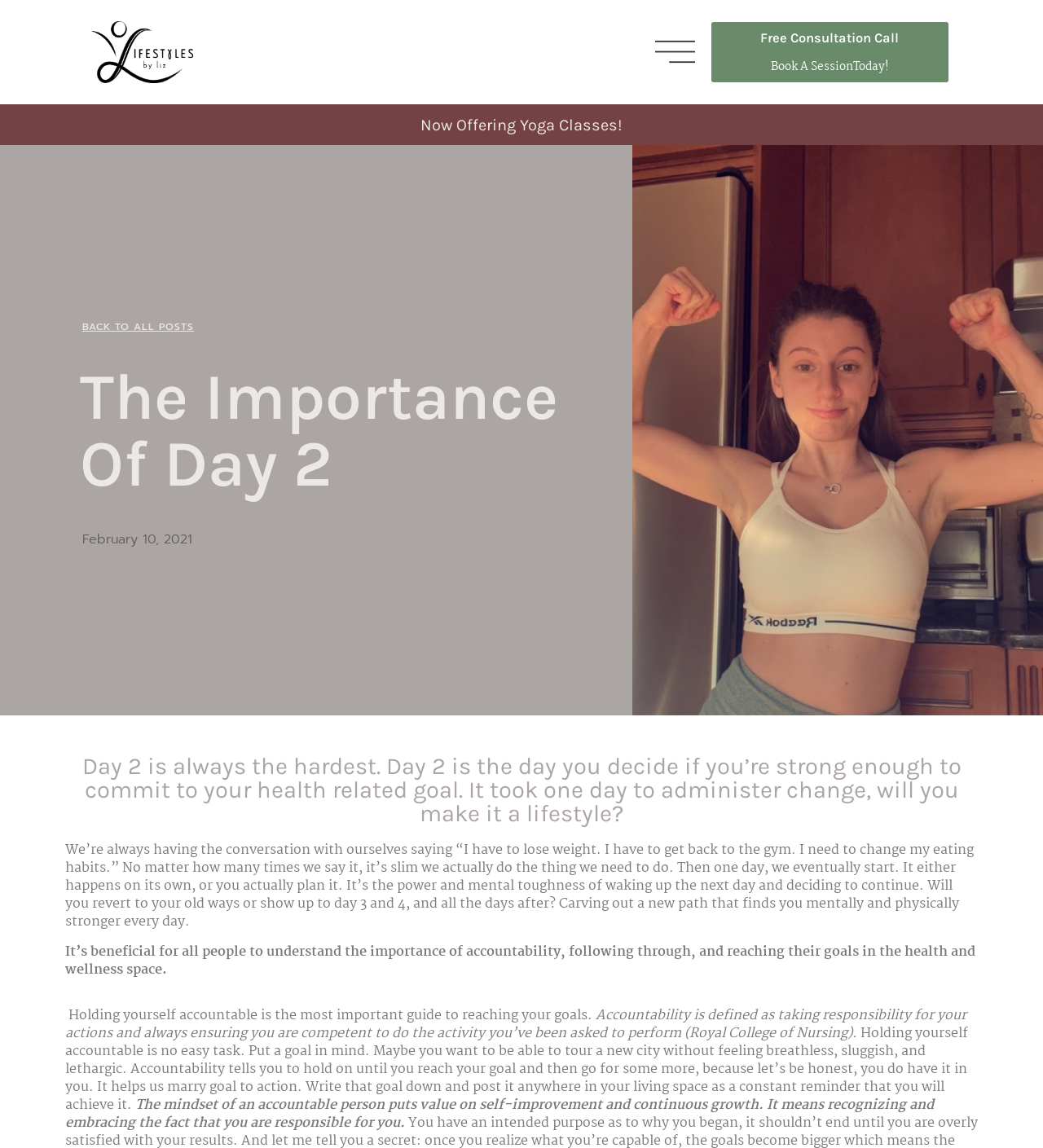Look at the image and write a detailed answer to the question: 
What is the purpose of the 'Free Consultation Call Book A SessionToday!' link?

I looked at the text of the link element, which is 'Free Consultation Call Book A SessionToday!'. Based on this, I inferred that the purpose of the link is to allow users to book a consultation call.